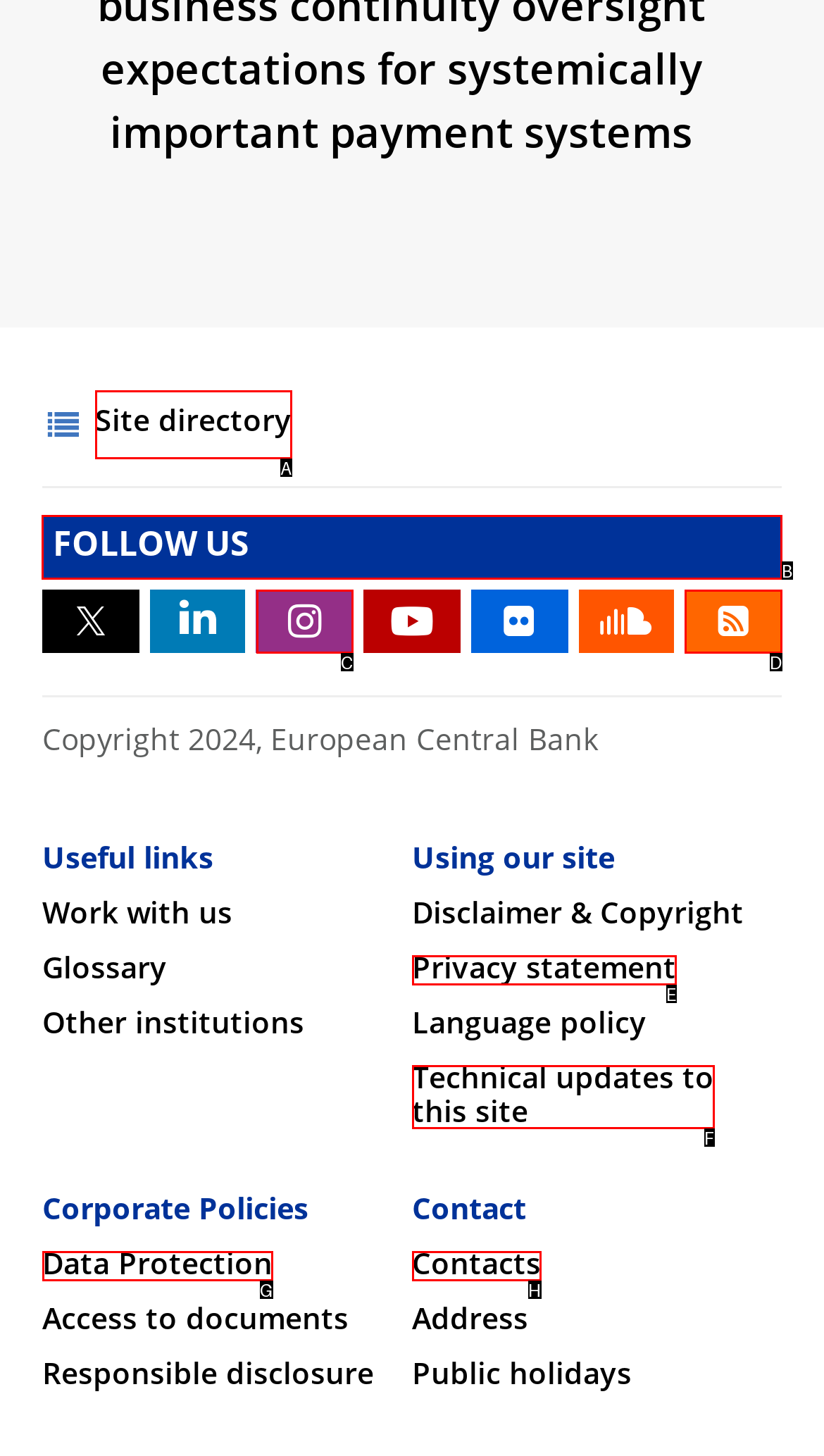Find the HTML element to click in order to complete this task: Follow us on social media
Answer with the letter of the correct option.

B